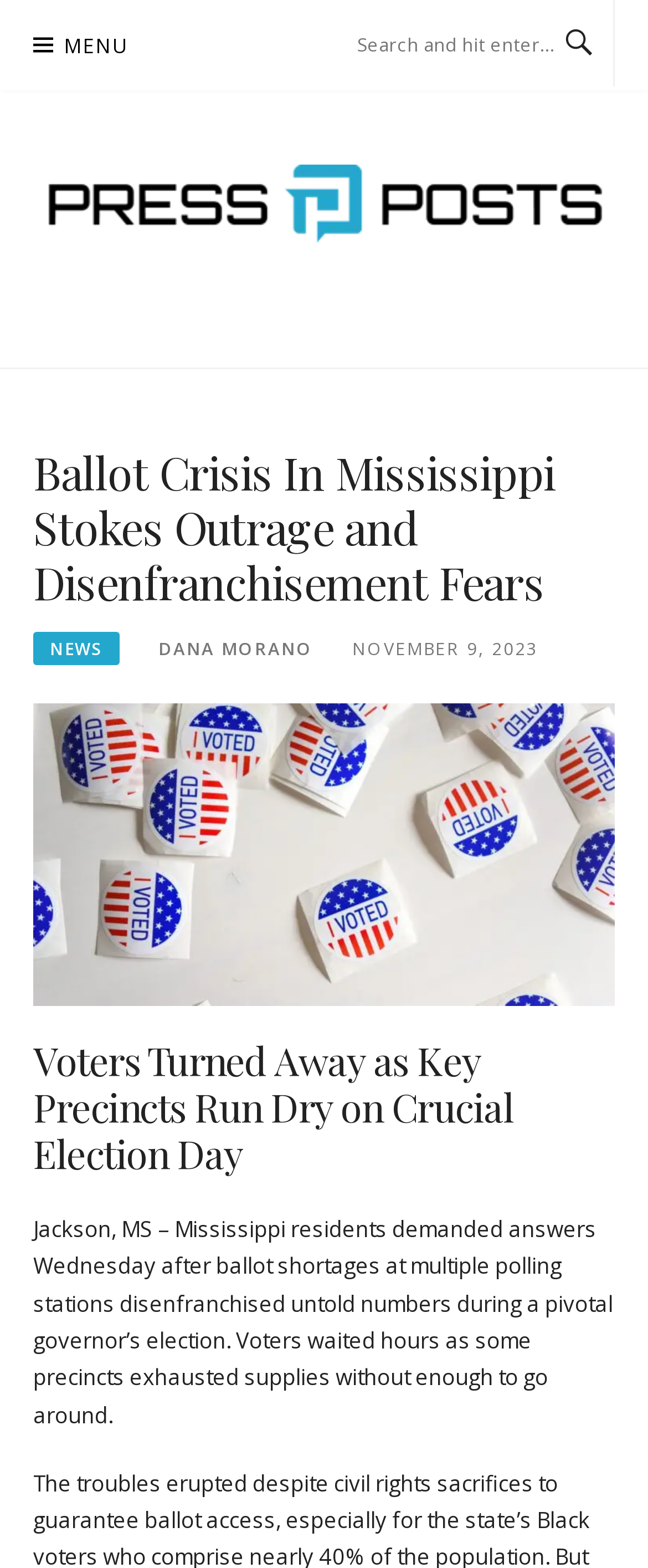Offer an extensive depiction of the webpage and its key elements.

The webpage appears to be a news article from PressPosts, with a focus on a ballot crisis in Mississippi. At the top left corner, there is a button with a menu icon, accompanied by a search bar where users can input text and press enter. 

To the right of the search bar, the PressPosts logo is displayed, which is also a link to the website's homepage. Below the logo, there is a heading that reads "UNFILTERED JOURNALISM". 

The main content of the webpage is divided into sections. The top section features a large heading that reads "Ballot Crisis In Mississippi Stokes Outrage and Disenfranchisement Fears", followed by links to the "NEWS" section and the author's name, "DANA MORANO". The publication date, "NOVEMBER 9, 2023", is also displayed in this section. 

Below this section, there is another heading that reads "Voters Turned Away as Key Precincts Run Dry on Crucial Election Day". The main article begins below this heading, with a paragraph of text that describes the ballot shortages at polling stations in Mississippi, resulting in voters being disenfranchised during a governor's election.